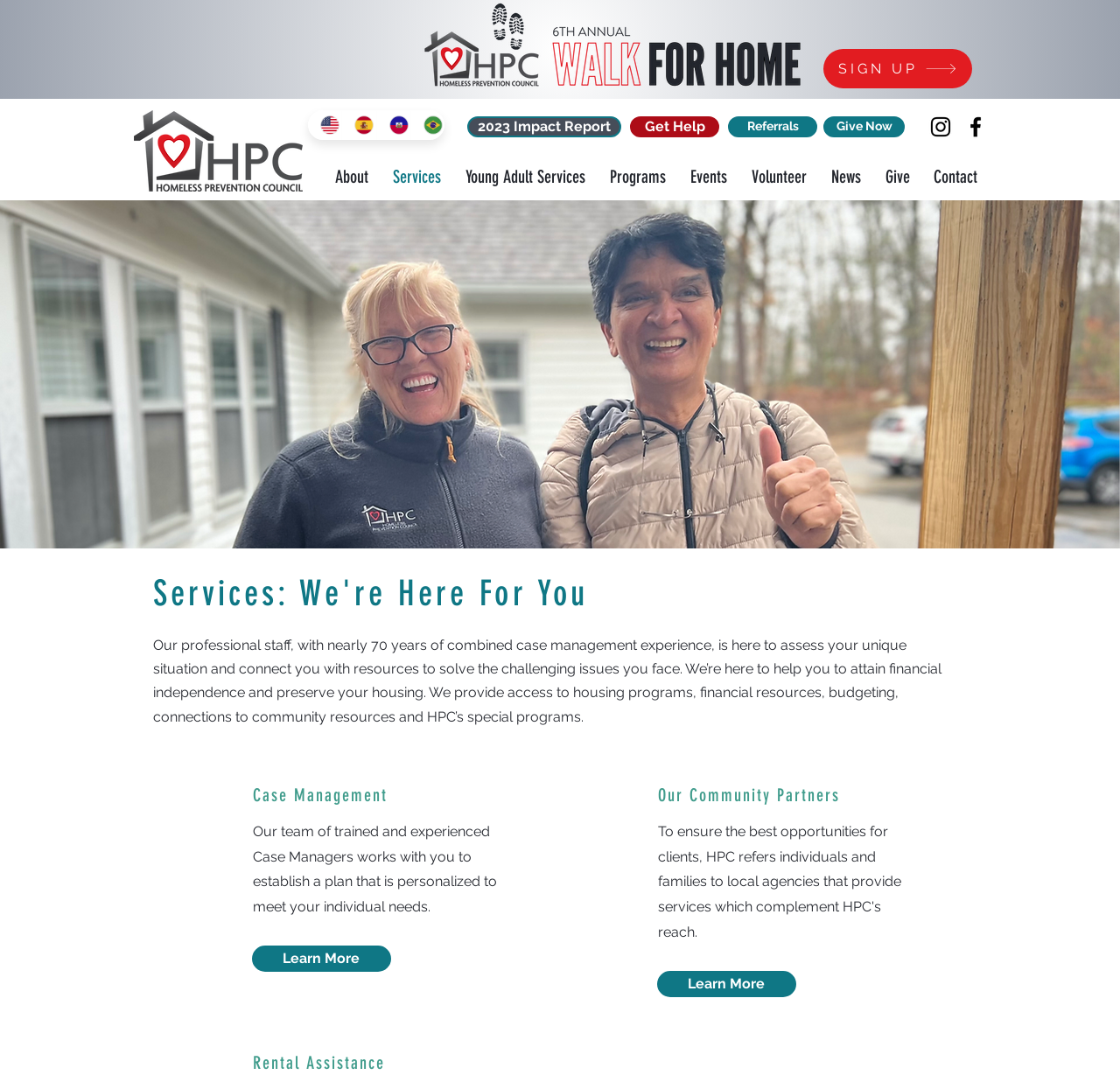What is the name of the organization?
Please provide a single word or phrase as your answer based on the screenshot.

Homeless Prevention Council